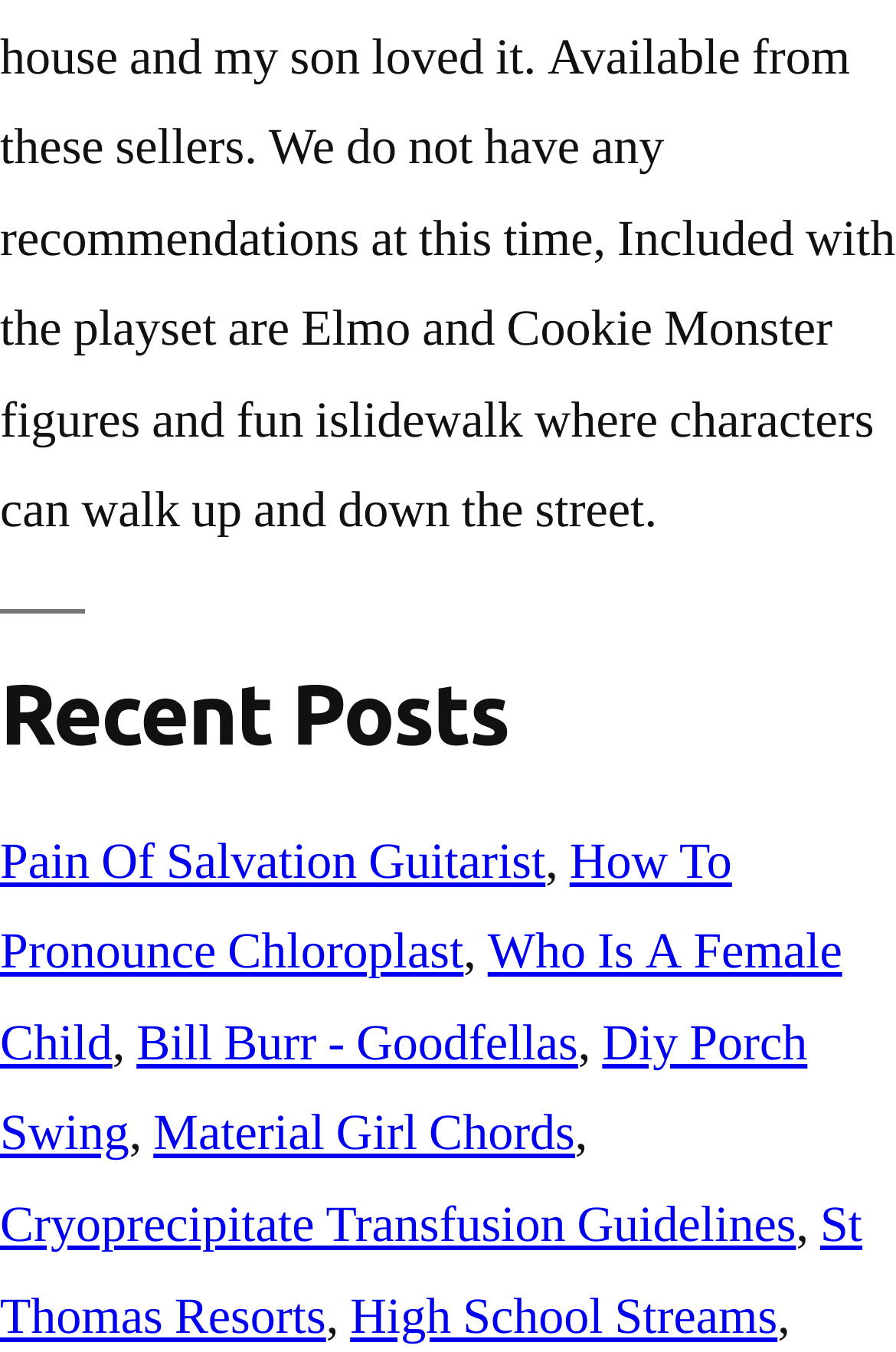Using the webpage screenshot, find the UI element described by Who Is A Female Child. Provide the bounding box coordinates in the format (top-left x, top-left y, bottom-right x, bottom-right y), ensuring all values are floating point numbers between 0 and 1.

[0.0, 0.68, 0.94, 0.795]